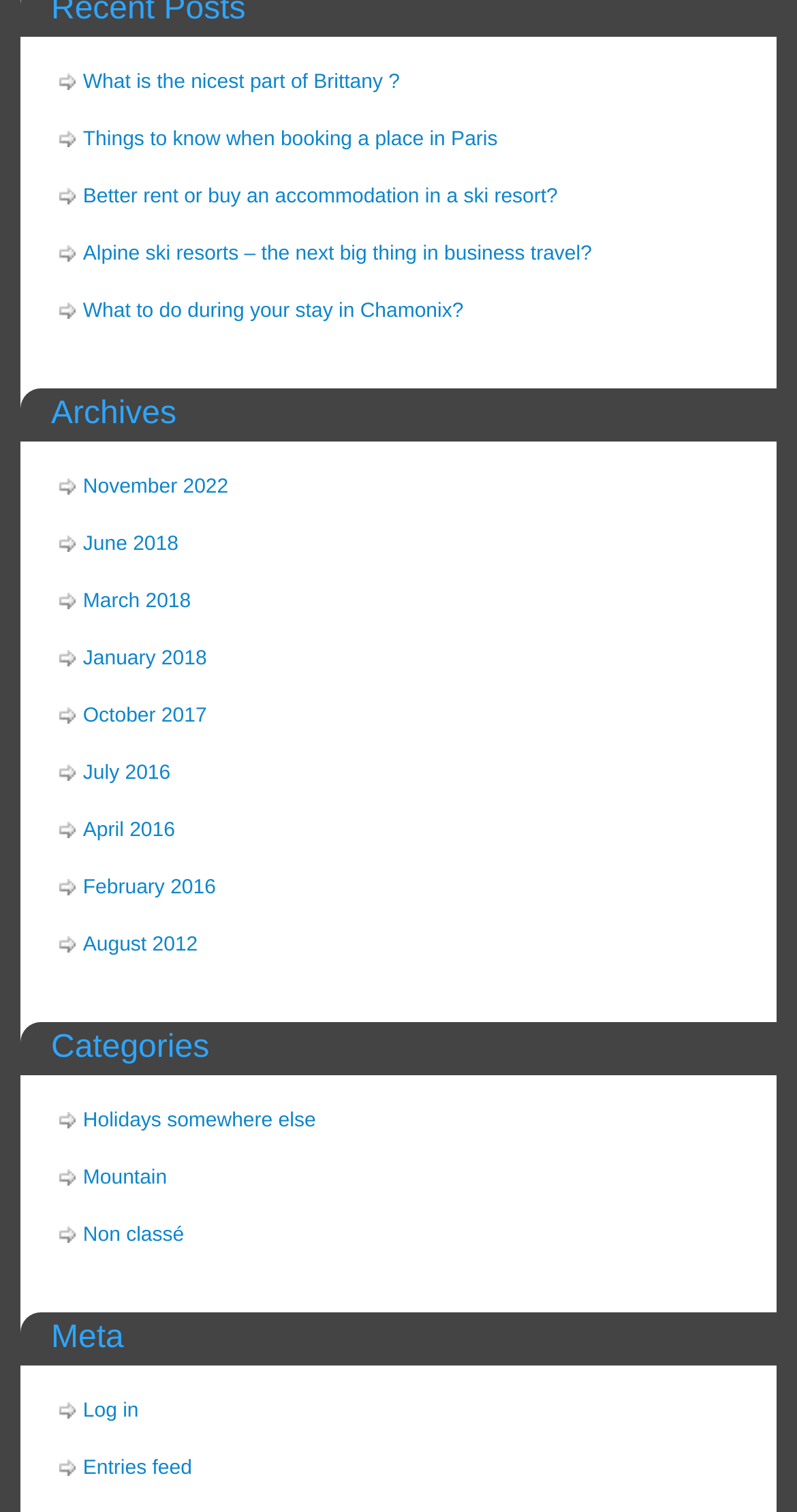Pinpoint the bounding box coordinates of the clickable element to carry out the following instruction: "Read about what is the nicest part of Brittany."

[0.104, 0.047, 0.502, 0.062]